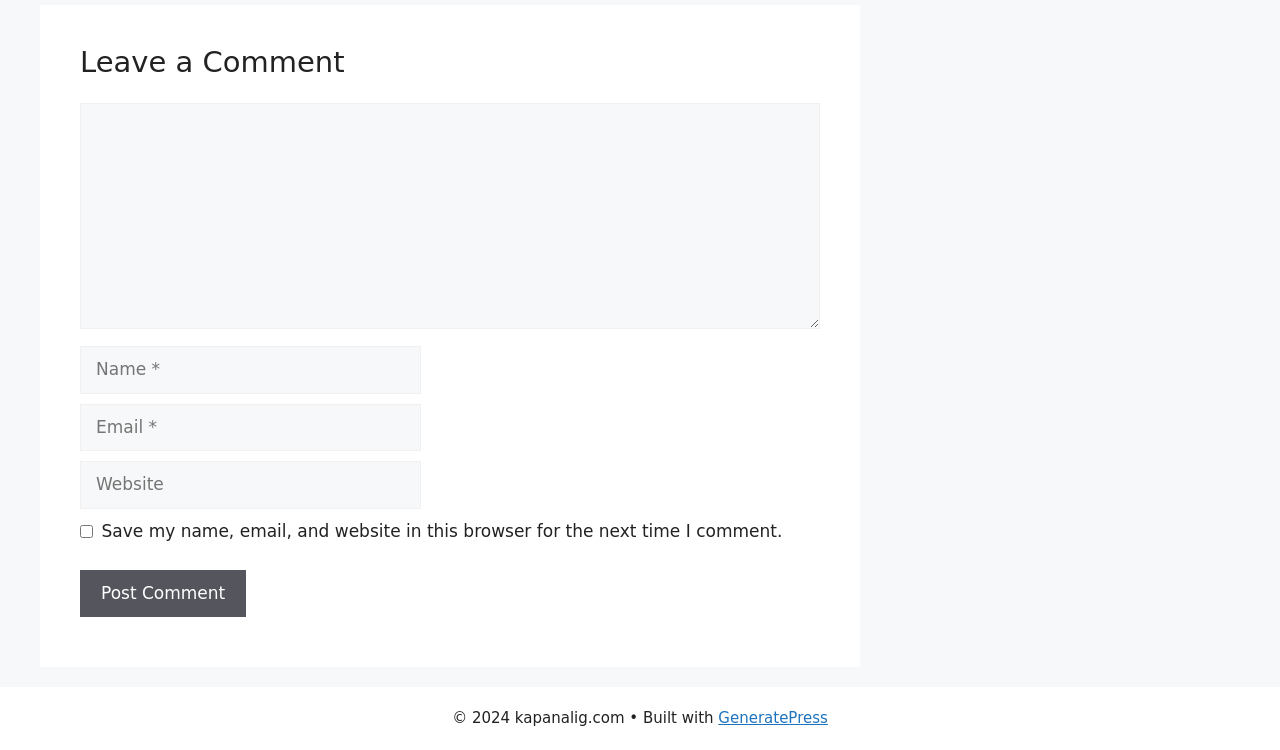Find the bounding box coordinates corresponding to the UI element with the description: "parent_node: Comment name="url" placeholder="Website"". The coordinates should be formatted as [left, top, right, bottom], with values as floats between 0 and 1.

[0.062, 0.615, 0.329, 0.679]